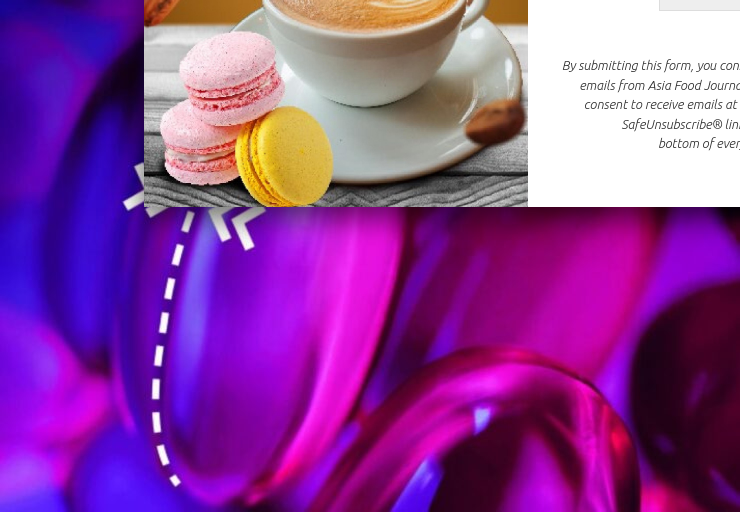What is the color of the backdrop?
Using the image, elaborate on the answer with as much detail as possible.

The caption describes the backdrop as a 'mesmerizing swirl of purple and pink', indicating that the backdrop features a combination of these two colors.